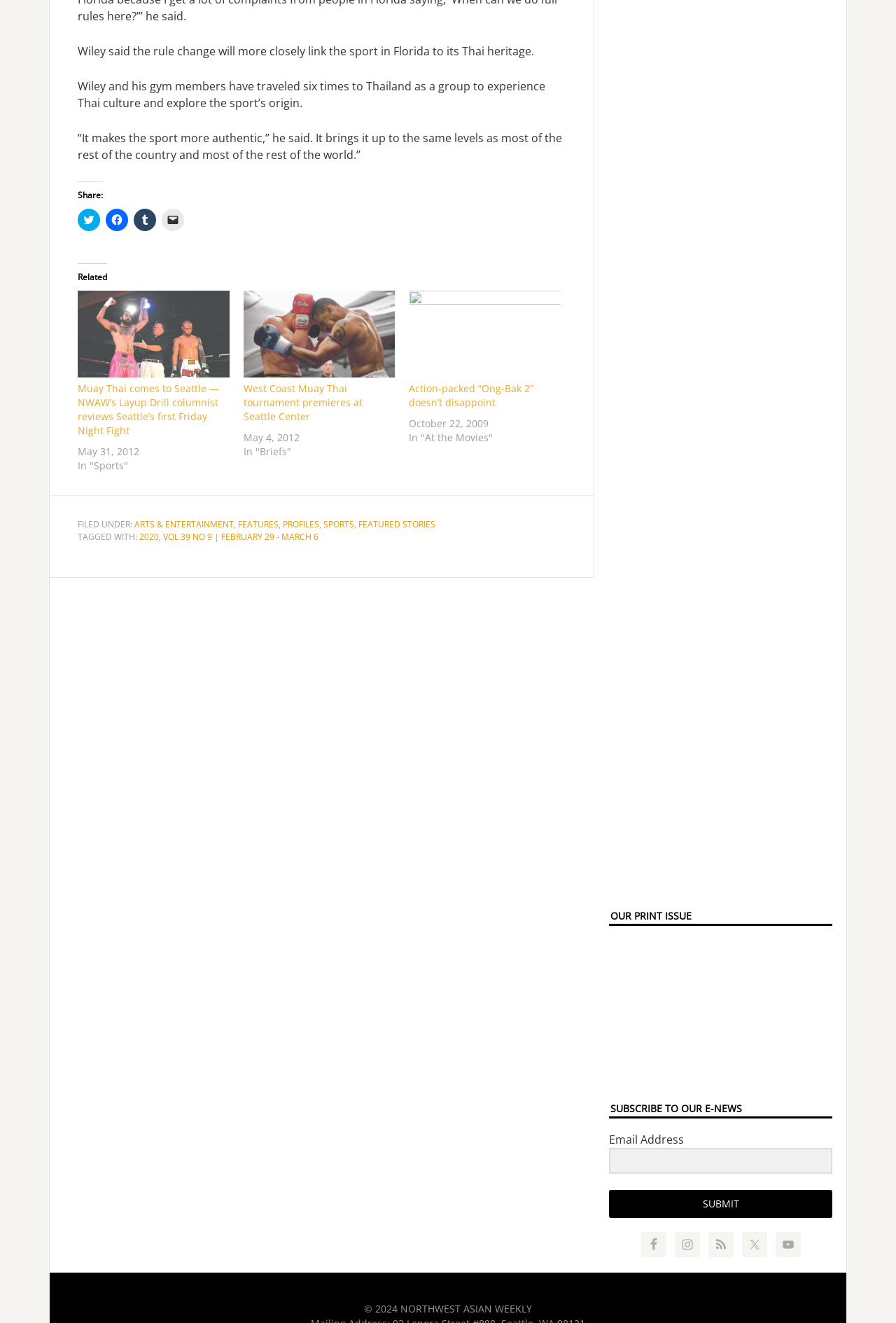Could you find the bounding box coordinates of the clickable area to complete this instruction: "Read article about Muay Thai"?

[0.087, 0.289, 0.245, 0.33]